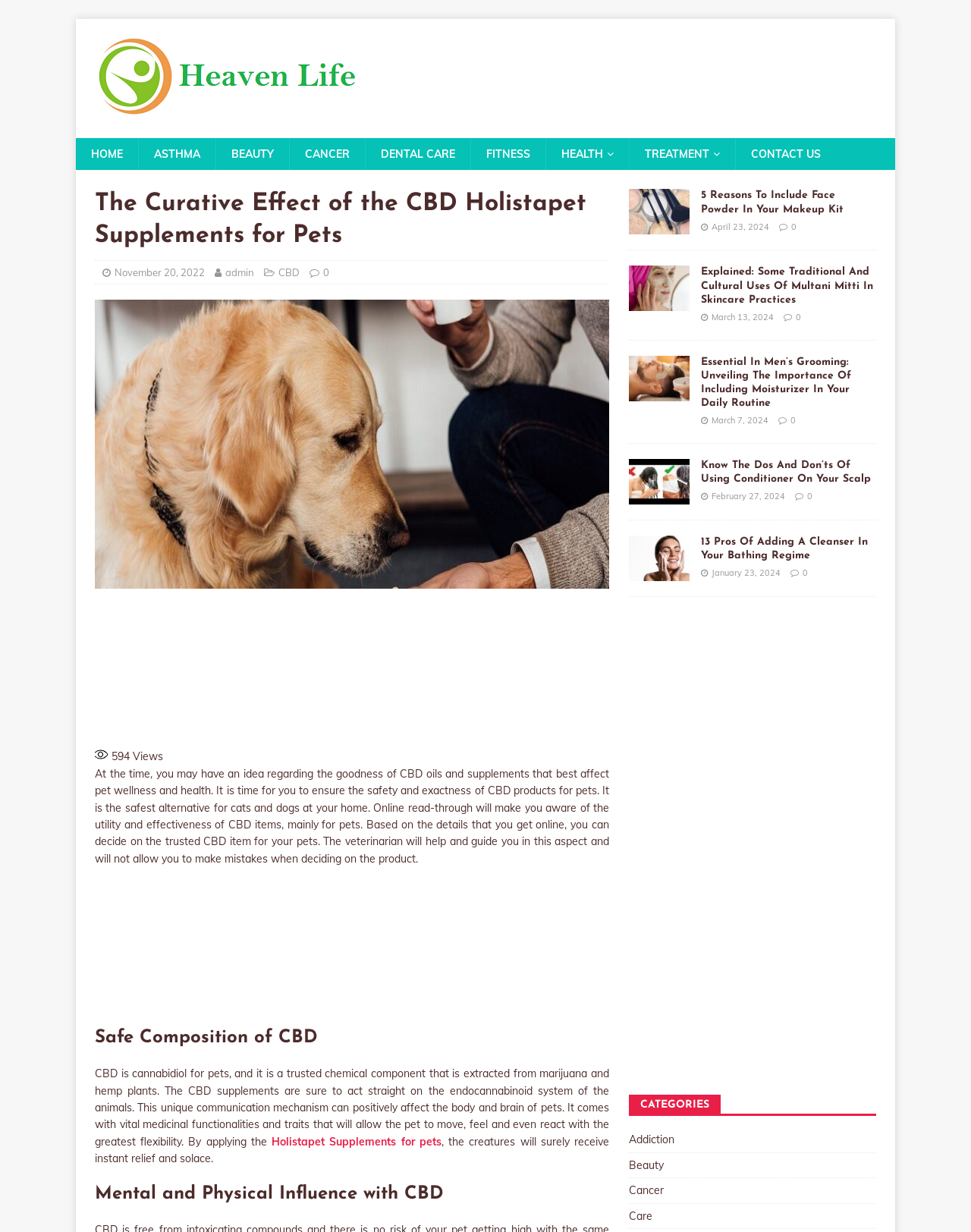Identify the bounding box for the element characterized by the following description: "Holistapet Supplements for pets".

[0.28, 0.921, 0.455, 0.932]